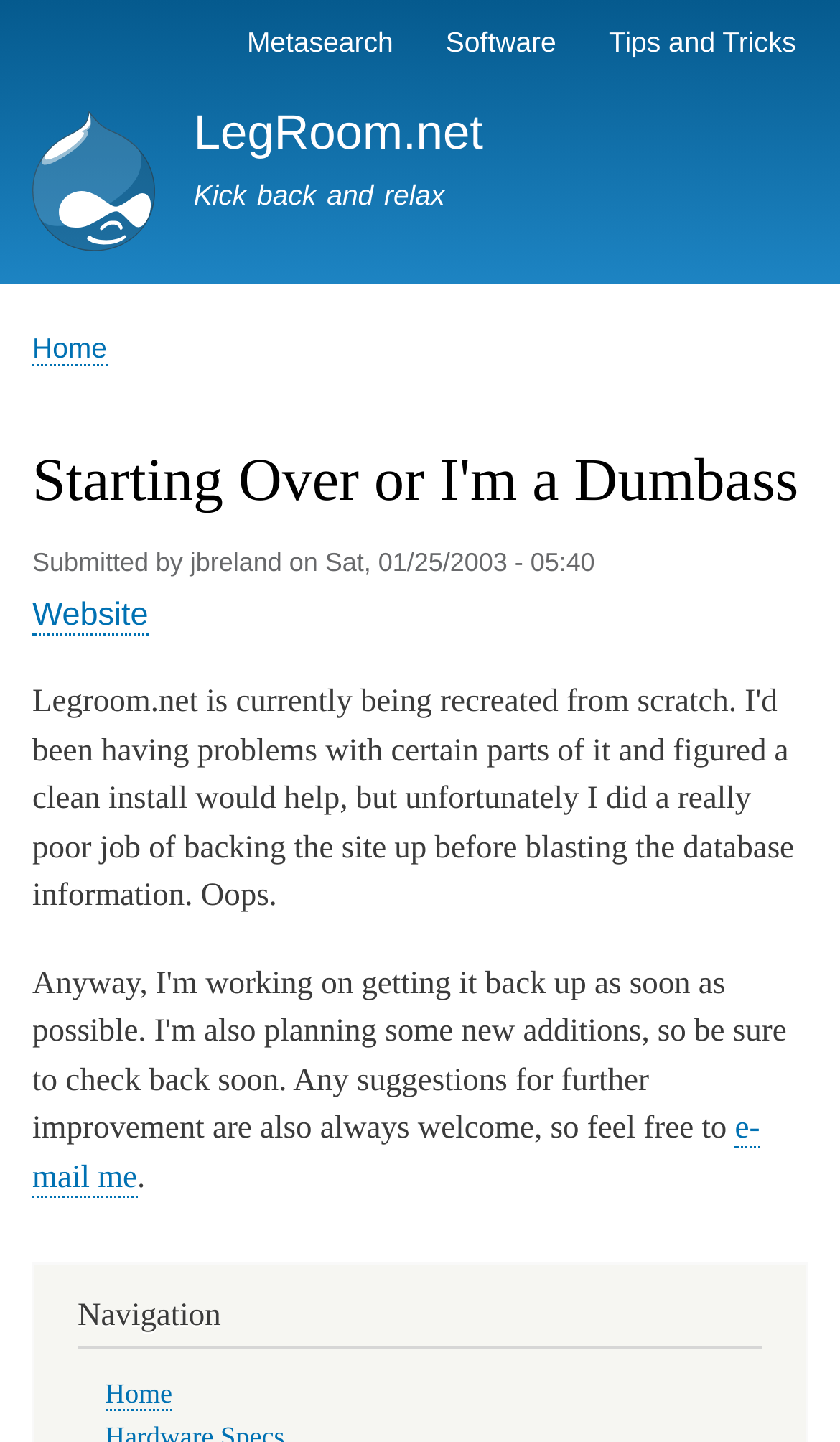What is the category of the link 'Metasearch'?
Relying on the image, give a concise answer in one word or a brief phrase.

Primary links